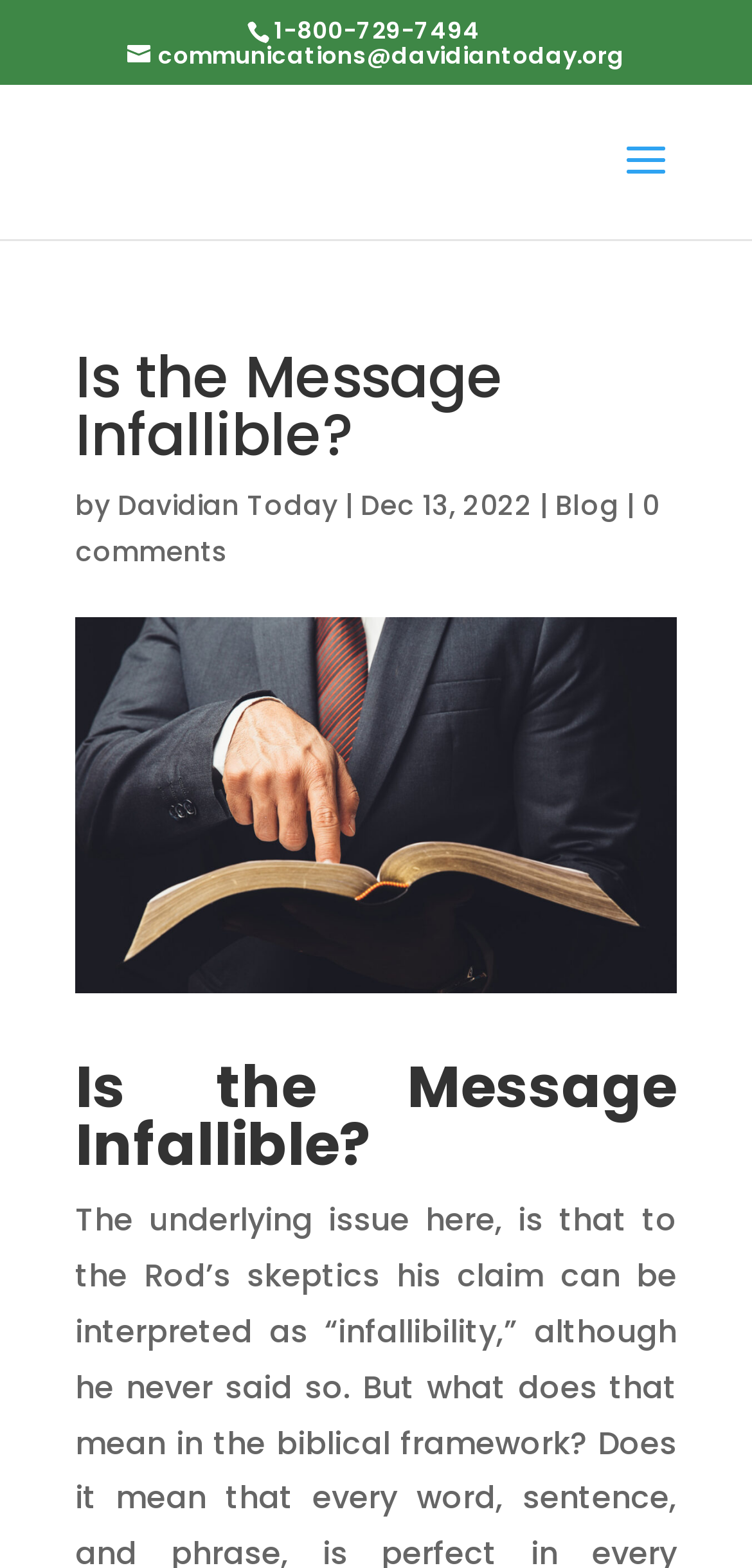Who is the author of the article? Analyze the screenshot and reply with just one word or a short phrase.

Davidian Today